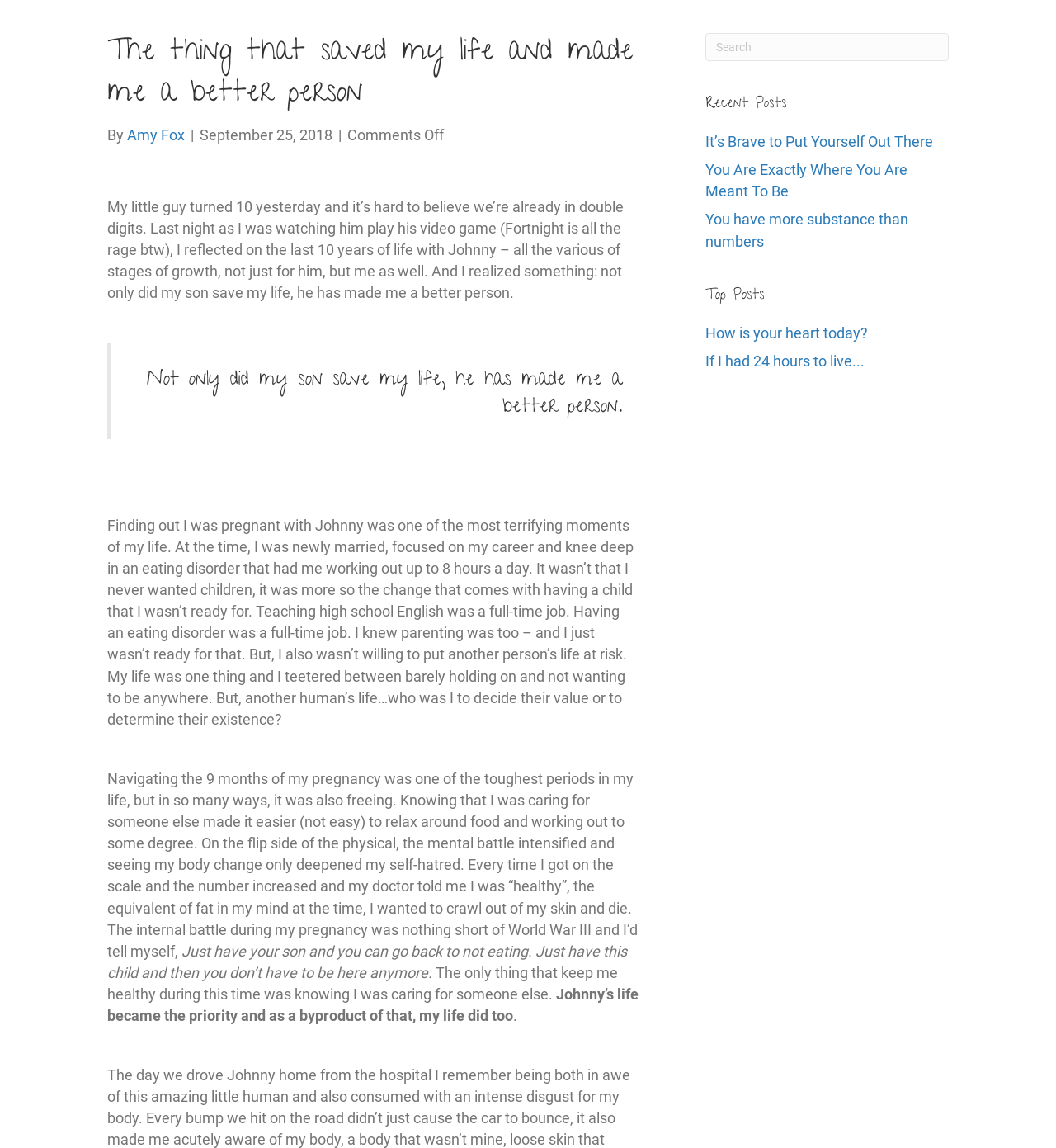Please identify and generate the text content of the webpage's main heading.

The thing that saved my life and made me a better person